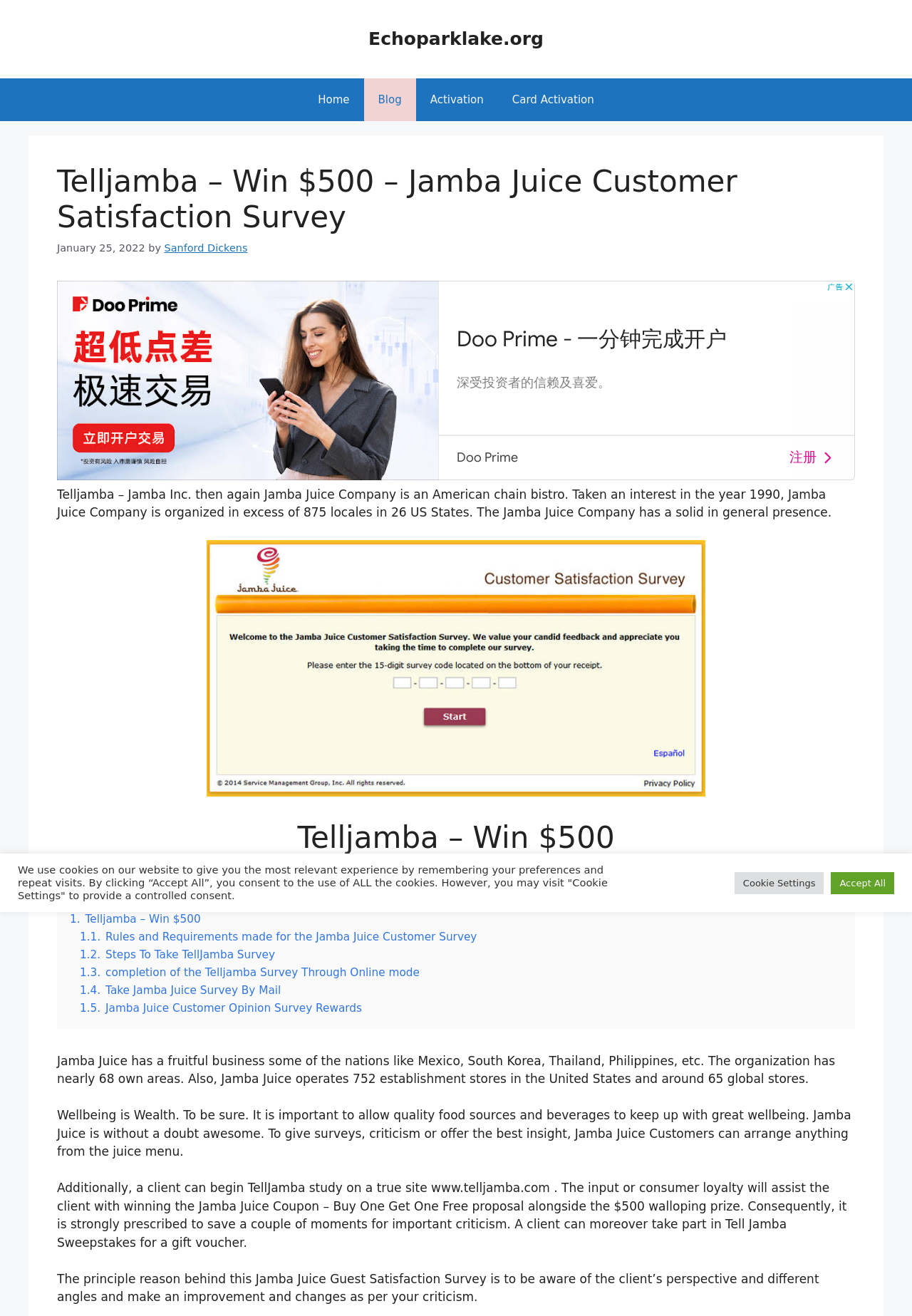Locate the bounding box coordinates of the element to click to perform the following action: 'Click the 'Home' link'. The coordinates should be given as four float values between 0 and 1, in the form of [left, top, right, bottom].

[0.333, 0.06, 0.399, 0.092]